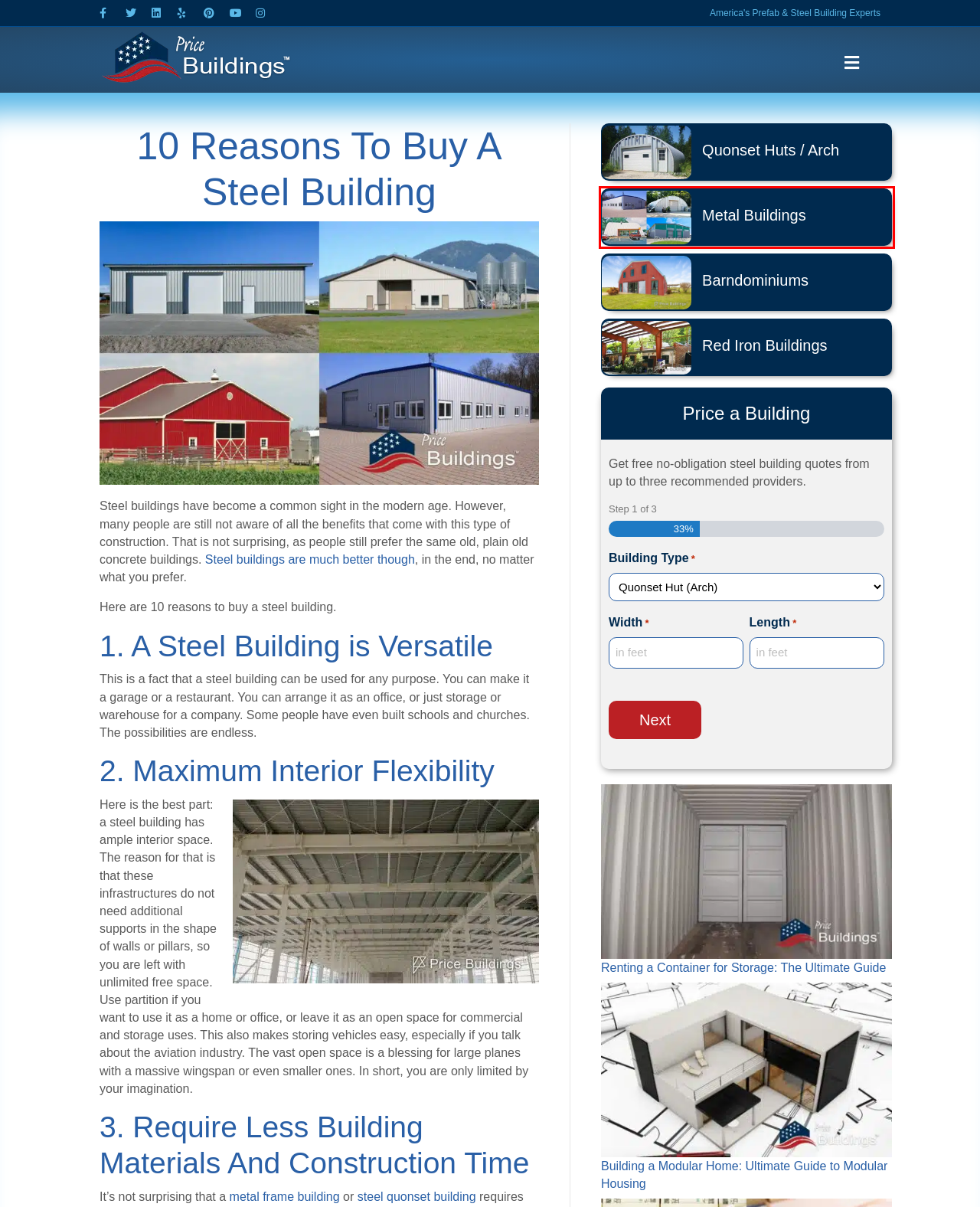Assess the screenshot of a webpage with a red bounding box and determine which webpage description most accurately matches the new page after clicking the element within the red box. Here are the options:
A. Barndominiums & Barndo Steel Home Kits - Price Buildings
B. Steel Building Kits - Affordable Prefabricated Buildings
C. Quonset Hut Kits - Price Custom Steel Quonset Huts
D. Building a Modular Home: Ultimate Guide to Modular Housing
E. Red Iron Buildings - Price Buildings
F. Price Buildings - America's Prefab & Steel Building Experts
G. Renting a Container for Storage: The Ultimate Guide
H. Portable Buildings for Your Needs - Price Buildings

B